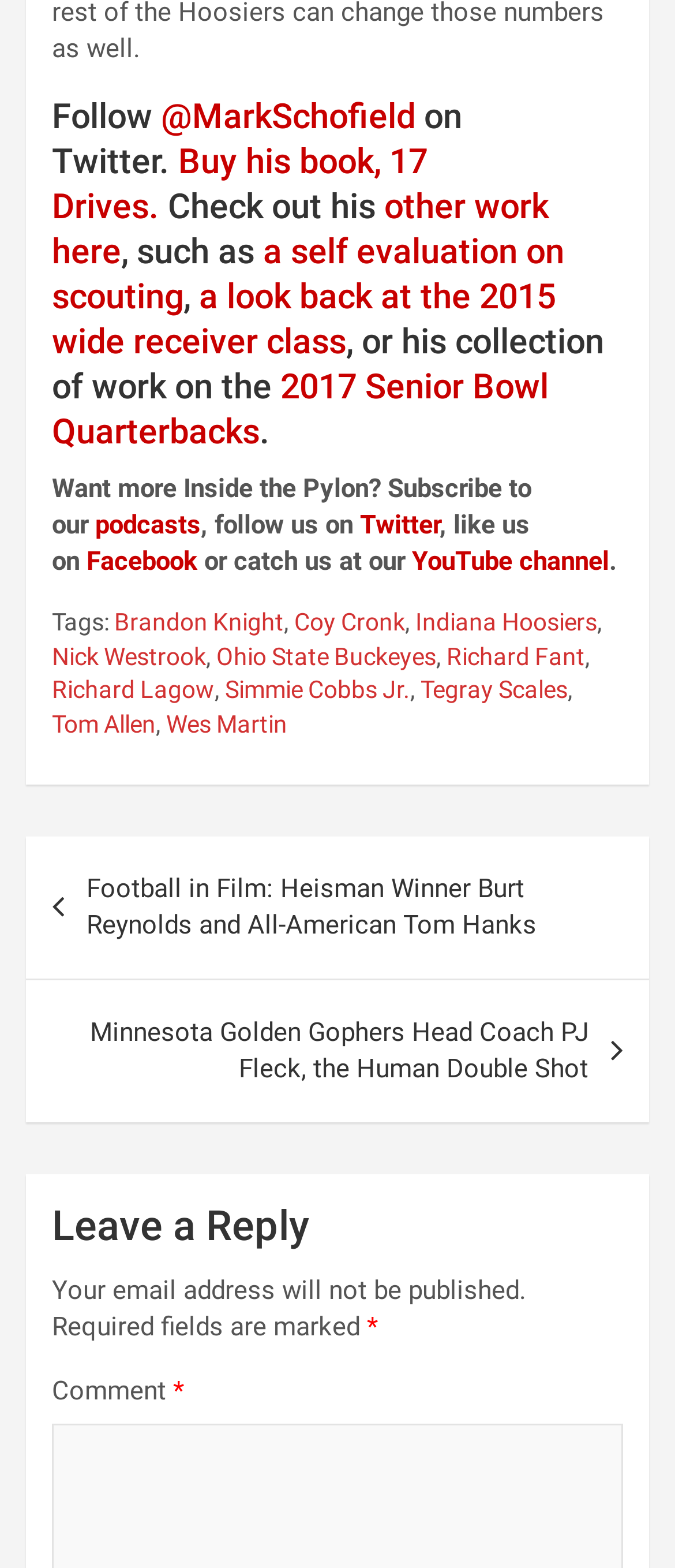Please identify the bounding box coordinates of the element that needs to be clicked to execute the following command: "Buy his book, 17 Drives". Provide the bounding box using four float numbers between 0 and 1, formatted as [left, top, right, bottom].

[0.077, 0.089, 0.633, 0.145]